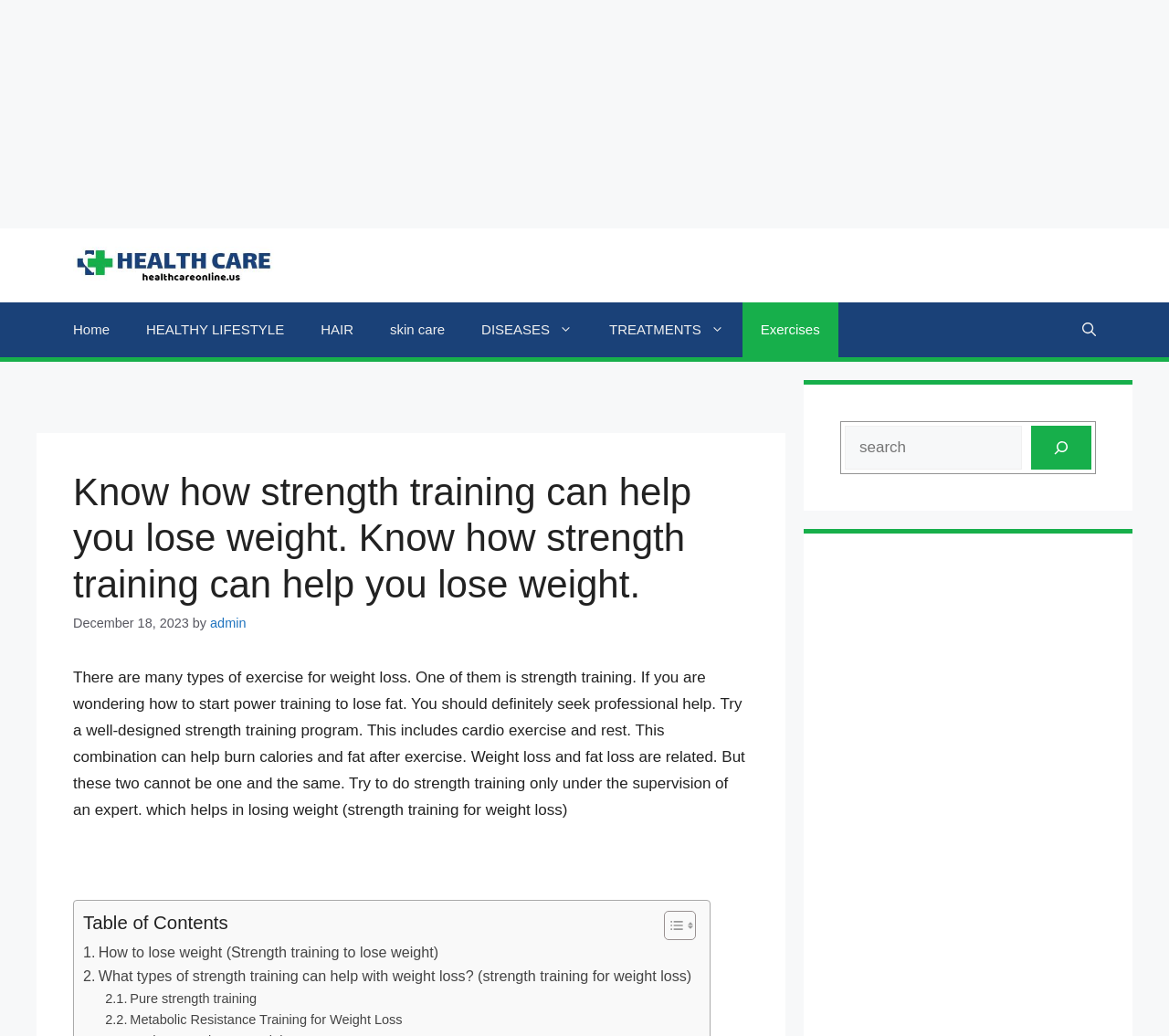What is the date of the article?
Respond to the question with a single word or phrase according to the image.

December 18, 2023